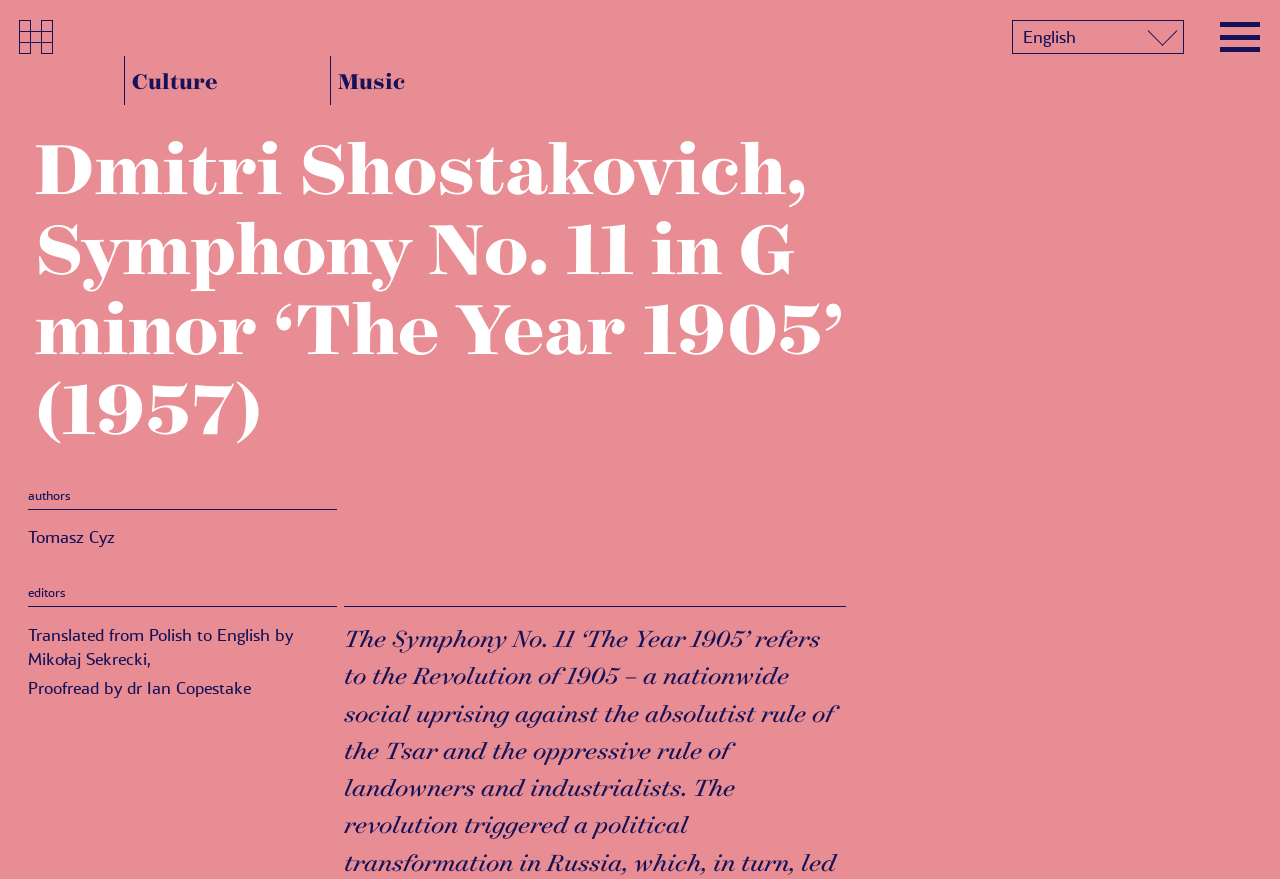Give a concise answer of one word or phrase to the question: 
What is the name of the symphony?

Symphony No. 11 in G minor